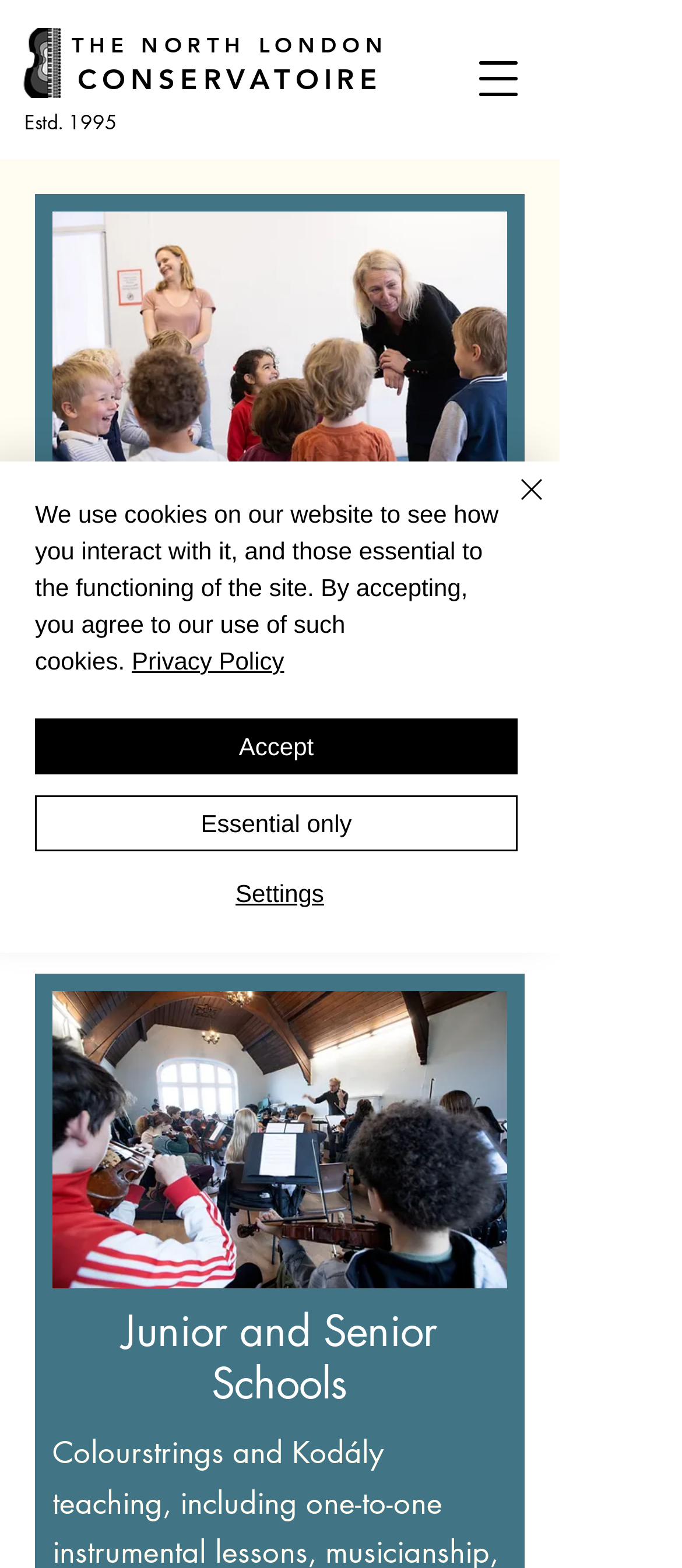Respond with a single word or phrase:
What is the main instrument depicted in the logo?

Violin